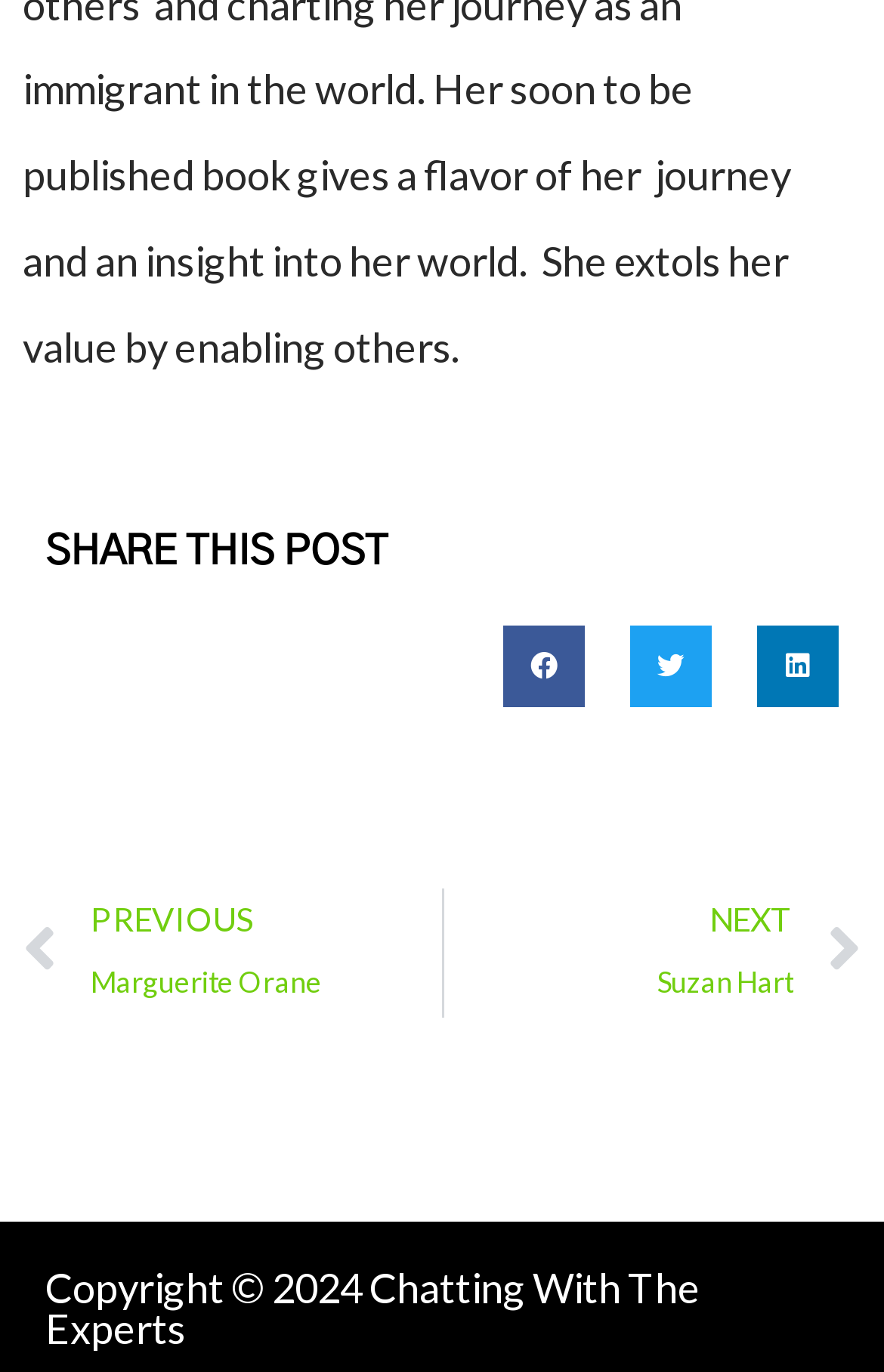Give a one-word or one-phrase response to the question: 
What is the purpose of the buttons?

Sharing